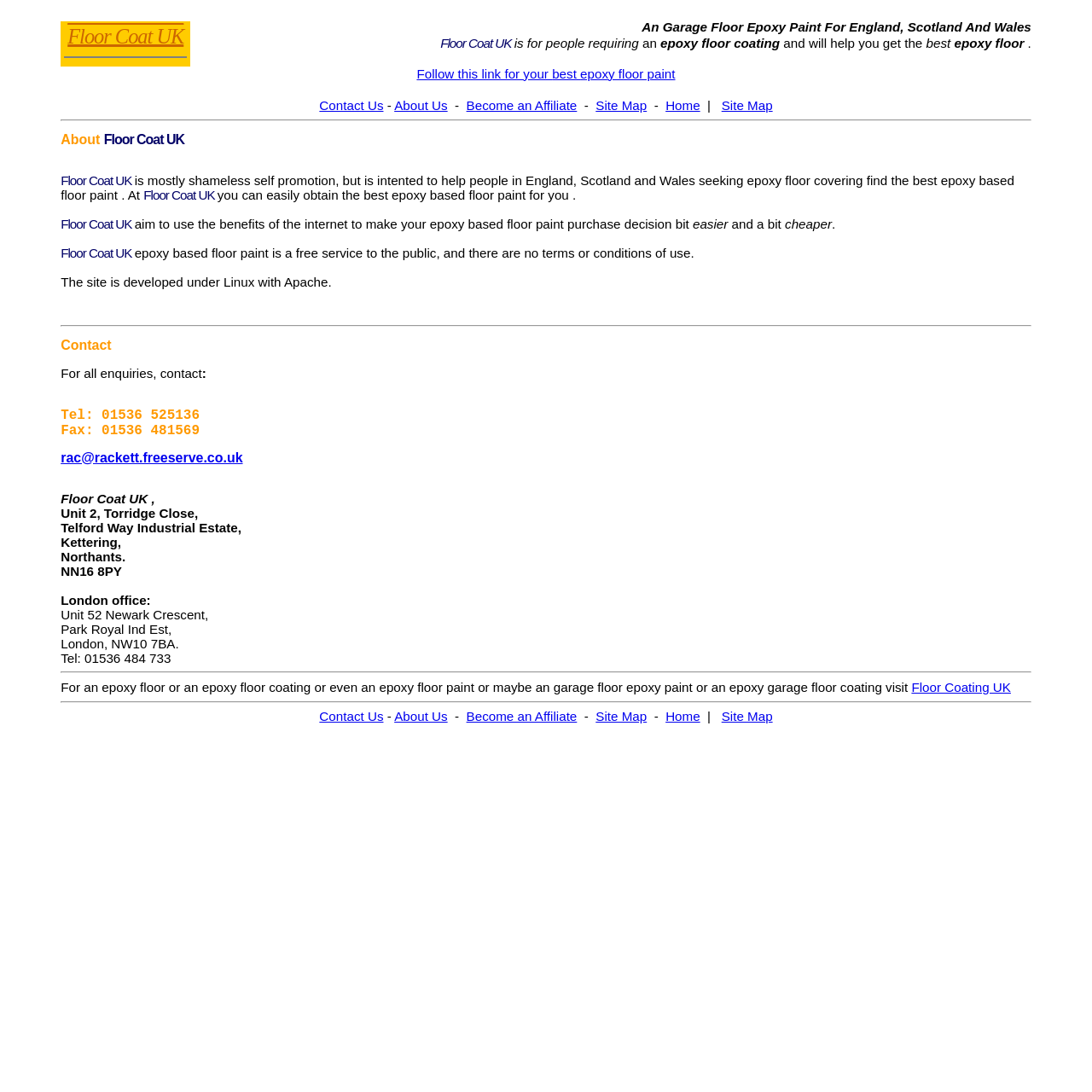What is the benefit of using Floor Coat UK?
Look at the image and respond with a one-word or short-phrase answer.

Make epoxy based floor paint purchase decision easier and cheaper